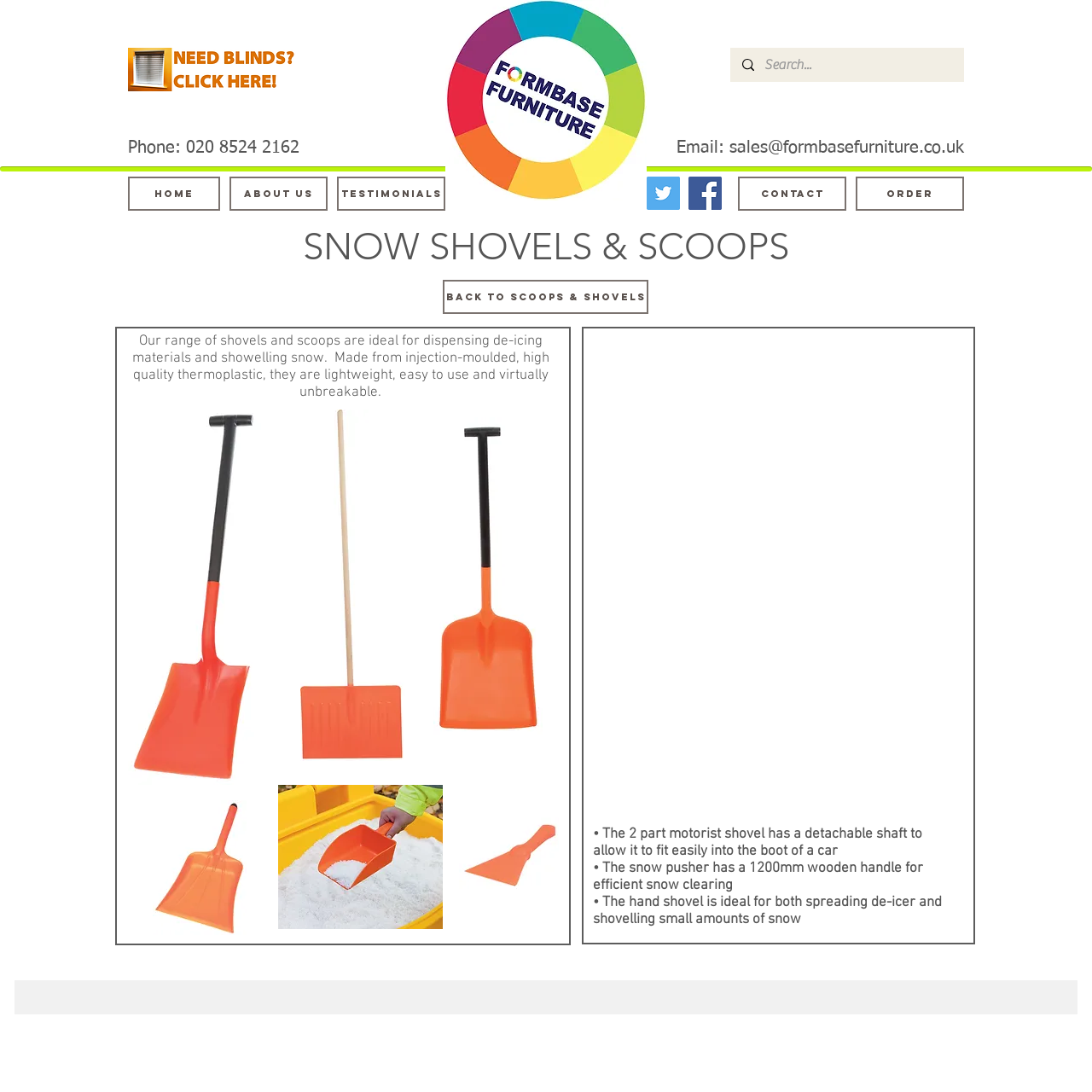Please provide a brief answer to the following inquiry using a single word or phrase:
Is there a search function on the webpage?

Yes